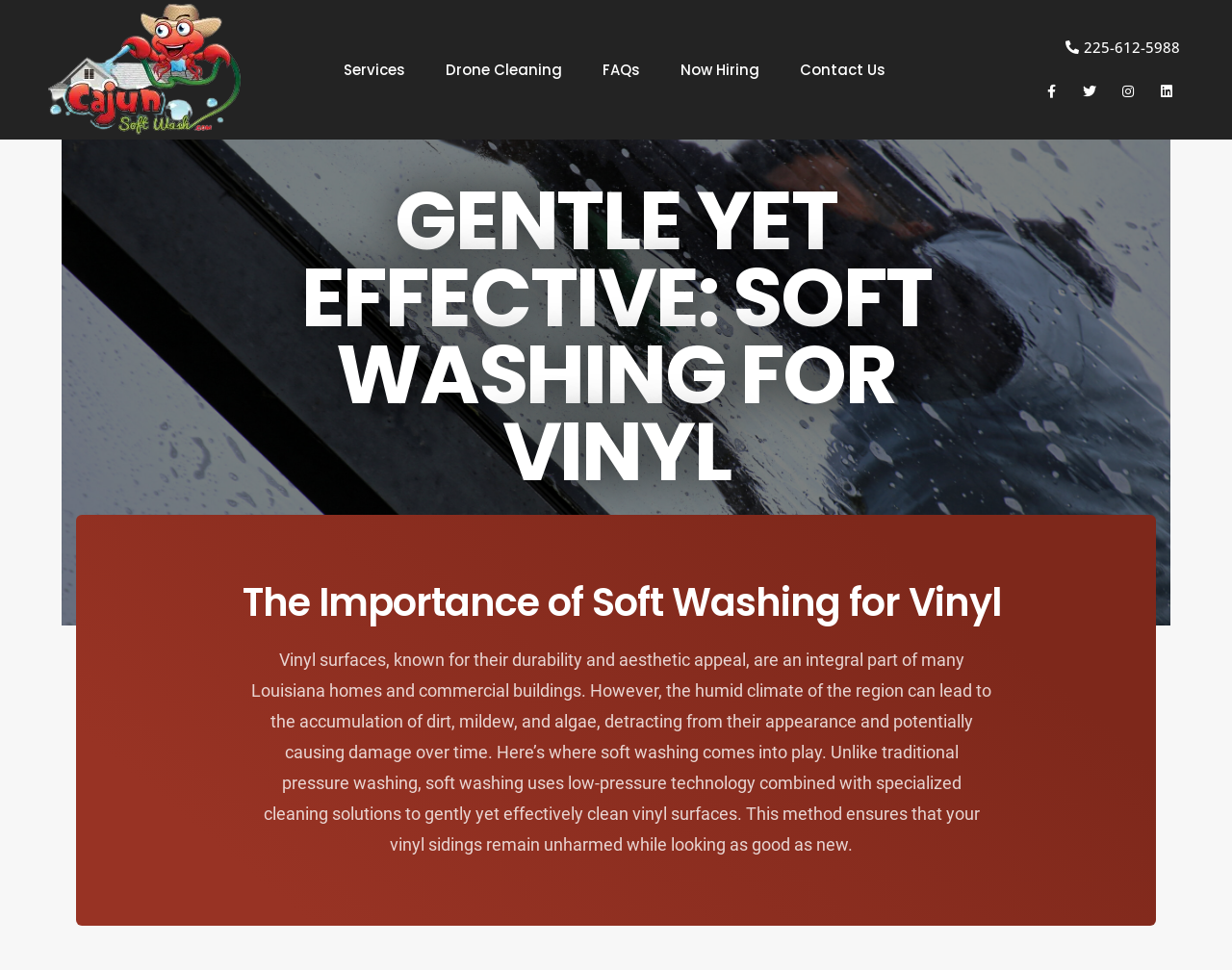Respond concisely with one word or phrase to the following query:
What social media platforms are linked?

Facebook, Twitter, Instagram, Linkedin